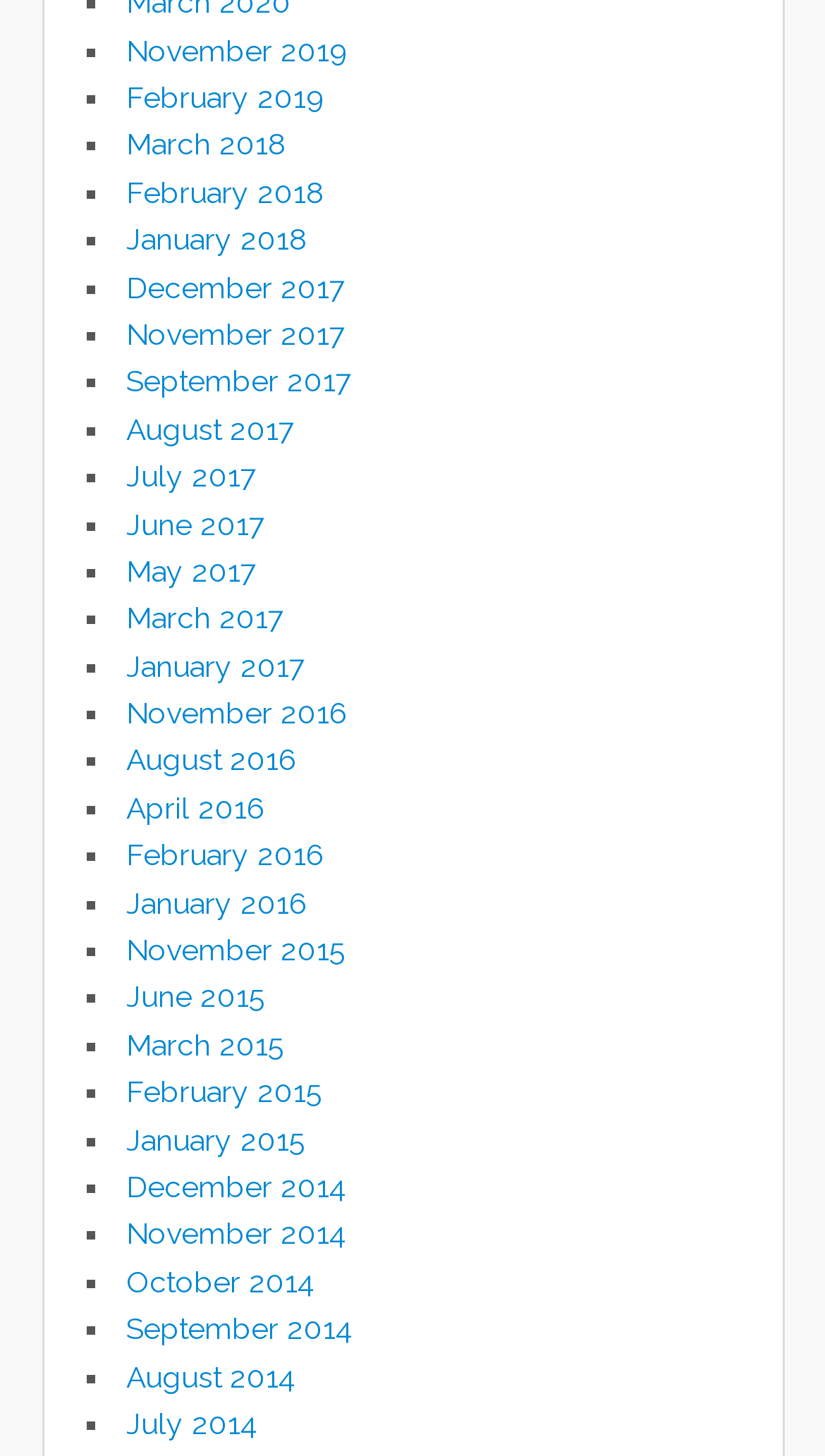What is the vertical position of the link 'February 2018'?
Answer the question with a single word or phrase derived from the image.

0.12